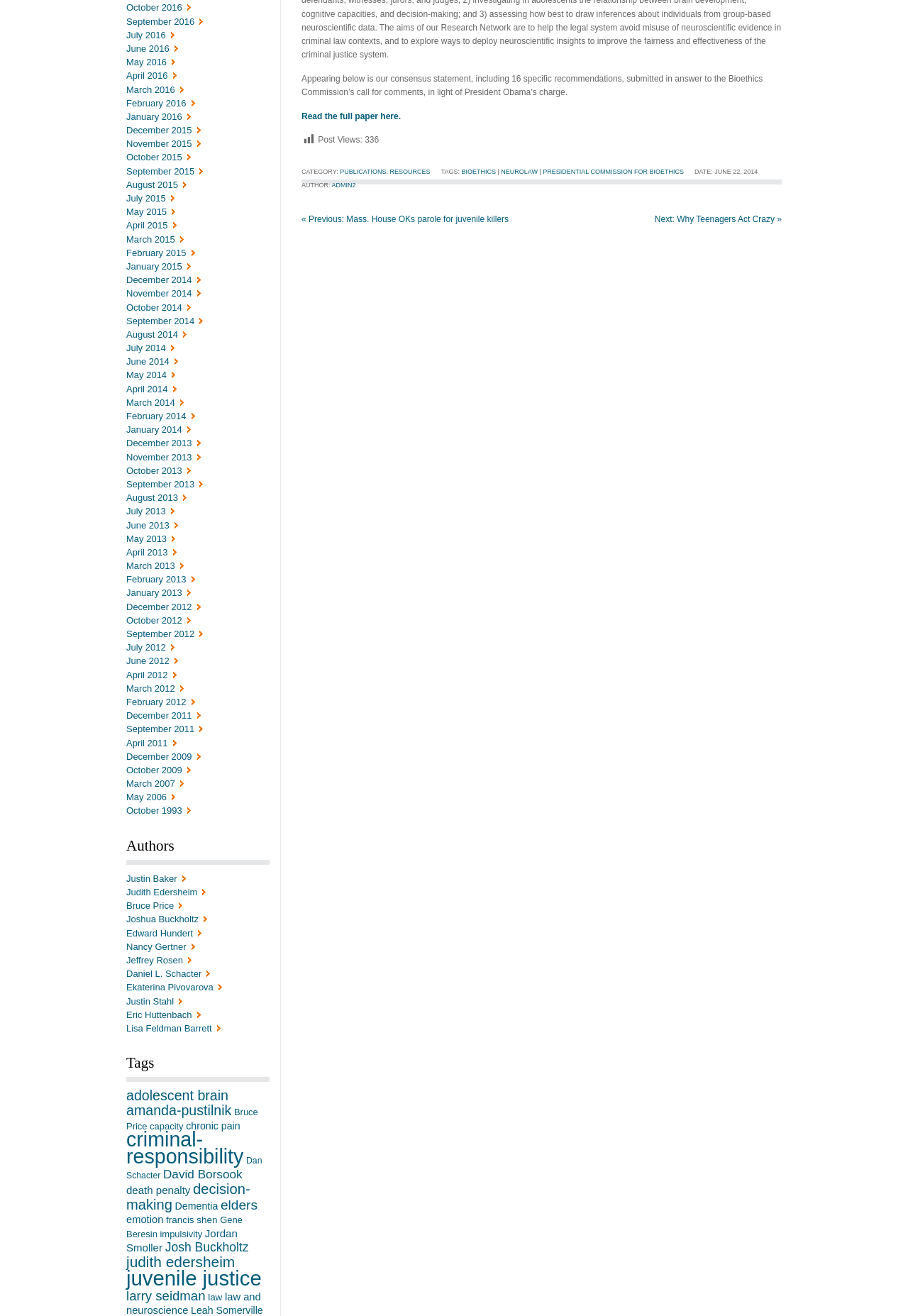Using the information in the image, could you please answer the following question in detail:
What is the author of the current post?

I found a link element with the text 'ADMIN2' which is preceded by 'AUTHOR:', so I infer that the author of the current post is 'ADMIN2'.